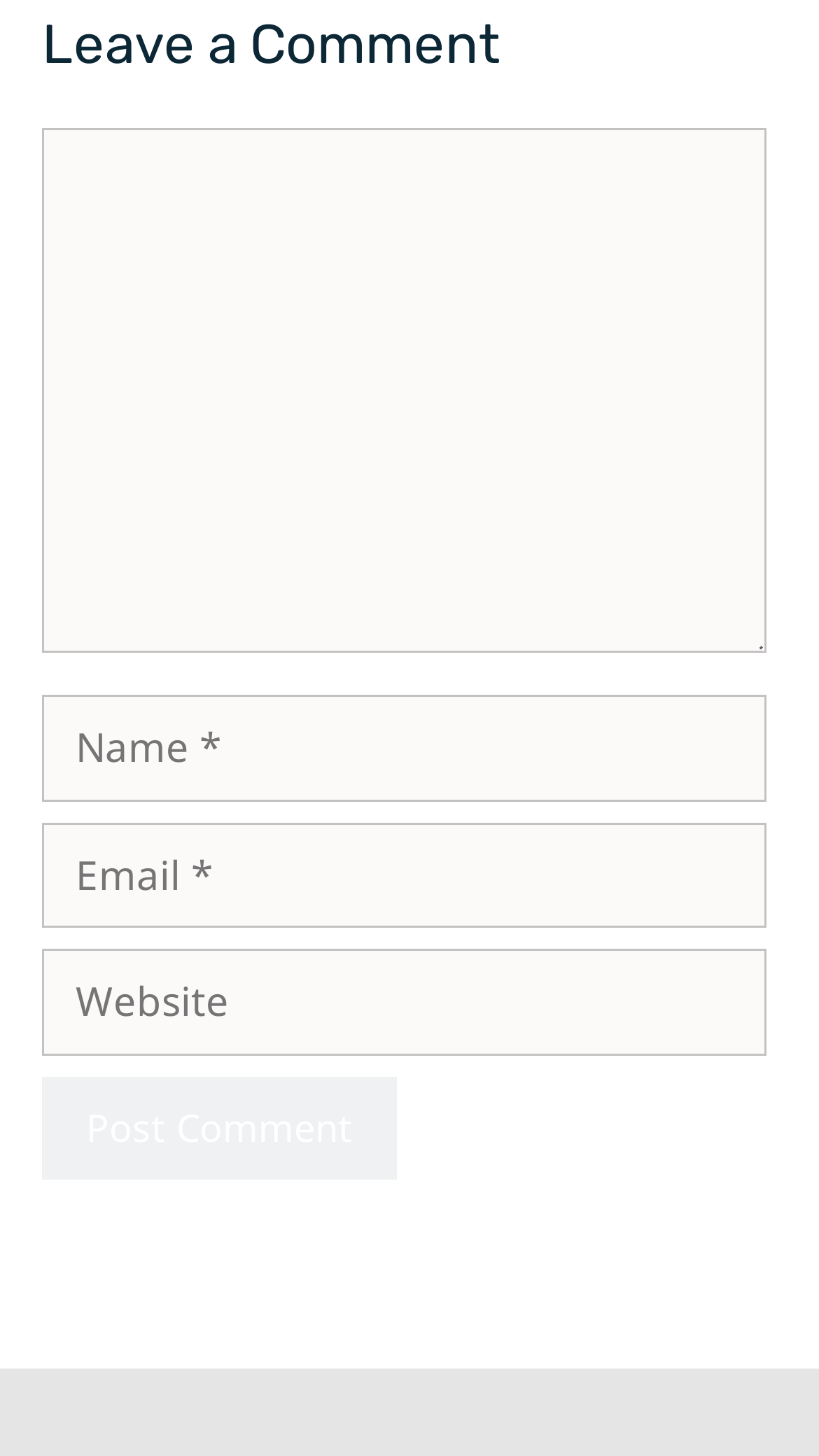What is the label of the last text box in the comment form? Look at the image and give a one-word or short phrase answer.

Website